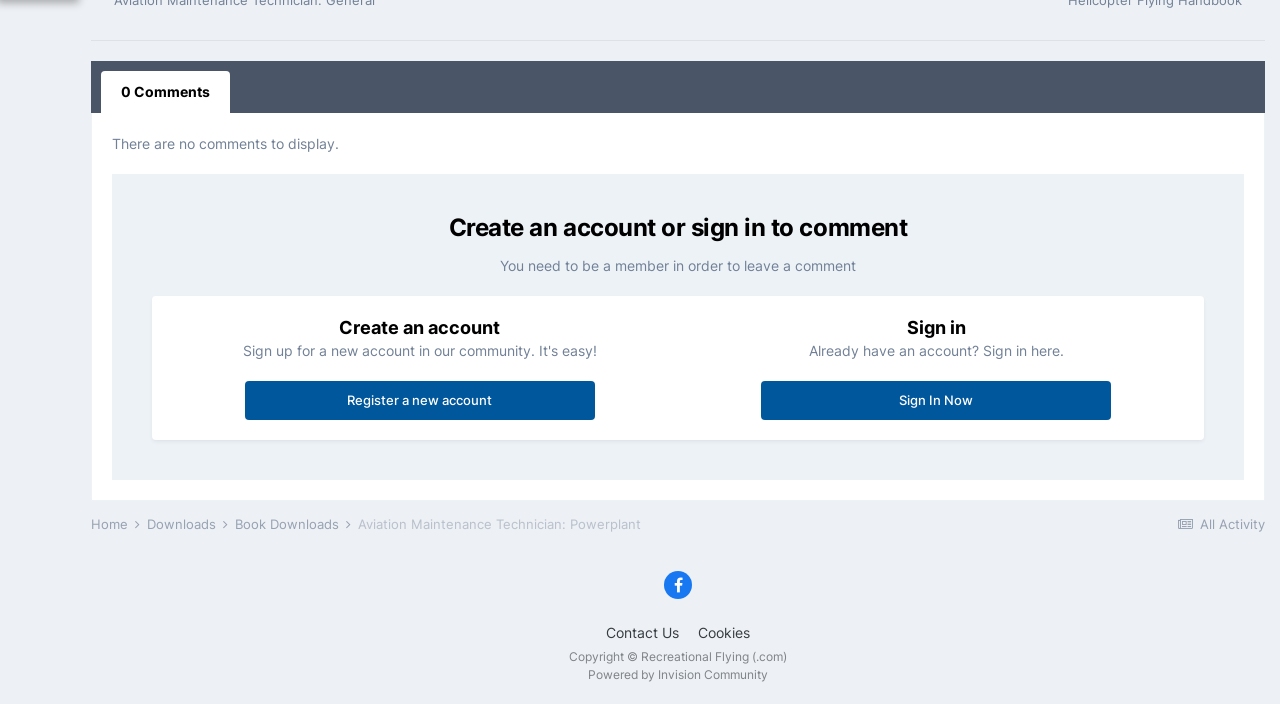Find the bounding box coordinates for the area that must be clicked to perform this action: "Go to home page".

[0.071, 0.732, 0.112, 0.755]